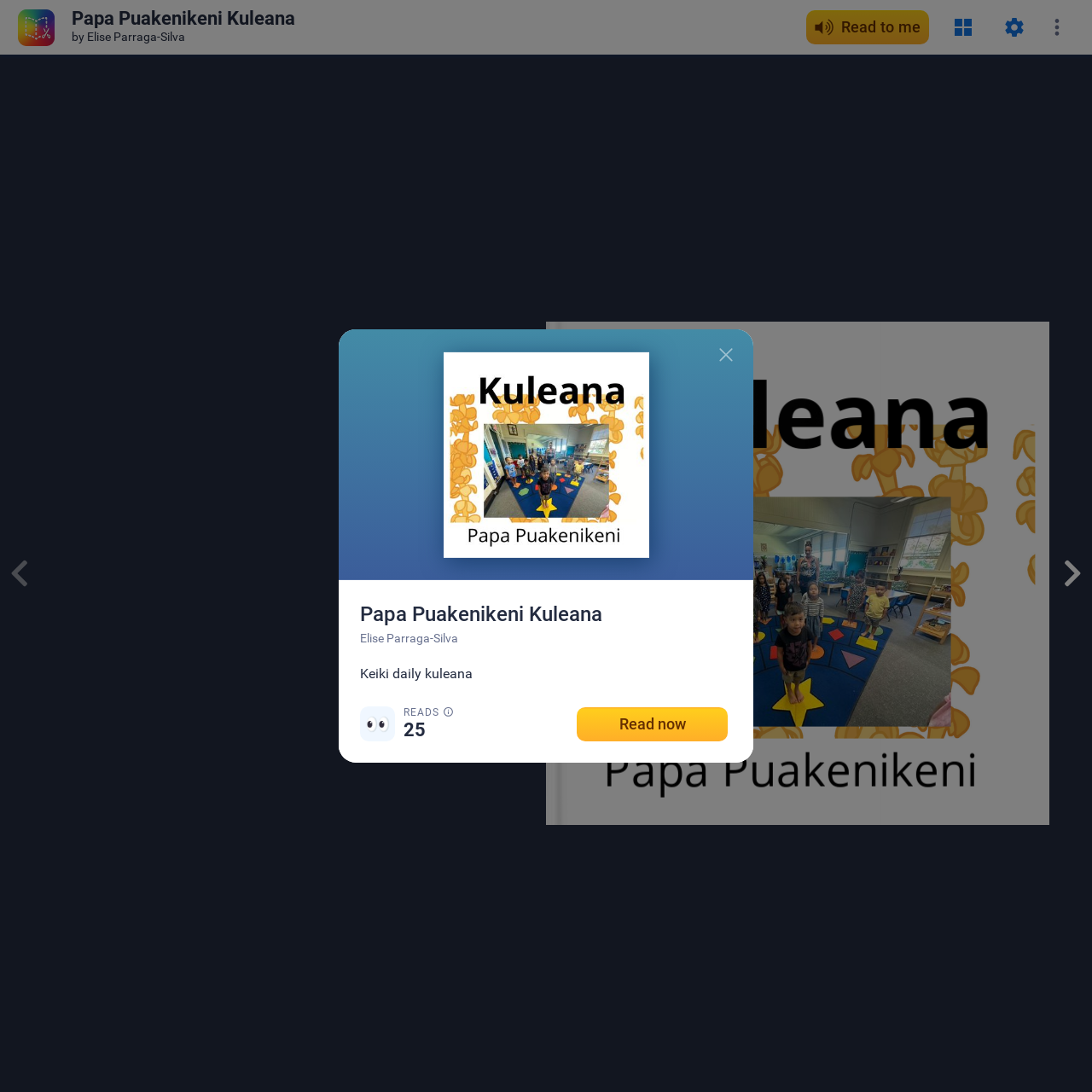What is the name of the book?
Please use the image to provide a one-word or short phrase answer.

Papa Puakenikeni Kuleana